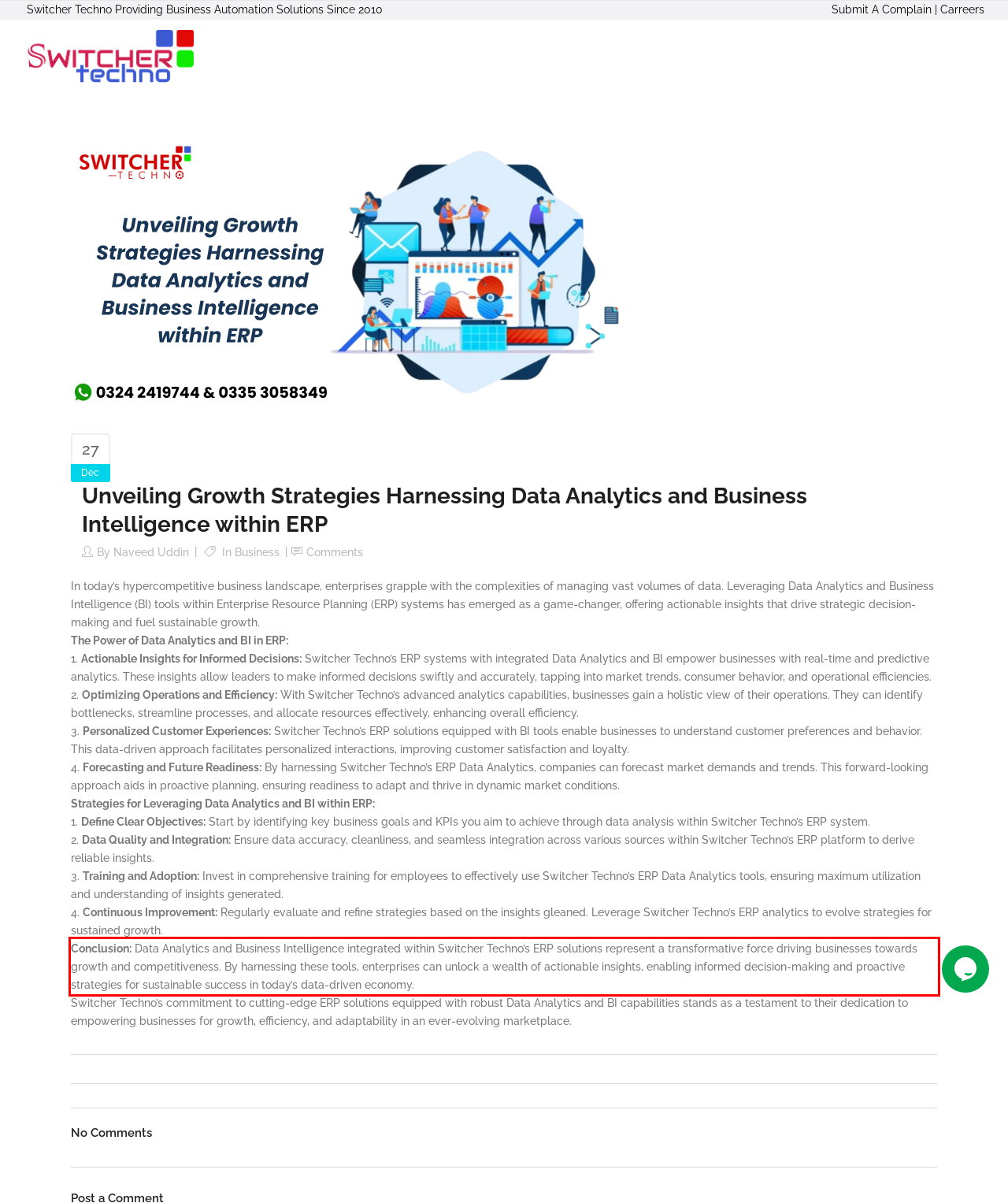You are provided with a screenshot of a webpage that includes a red bounding box. Extract and generate the text content found within the red bounding box.

Conclusion: Data Analytics and Business Intelligence integrated within Switcher Techno’s ERP solutions represent a transformative force driving businesses towards growth and competitiveness. By harnessing these tools, enterprises can unlock a wealth of actionable insights, enabling informed decision-making and proactive strategies for sustainable success in today’s data-driven economy.